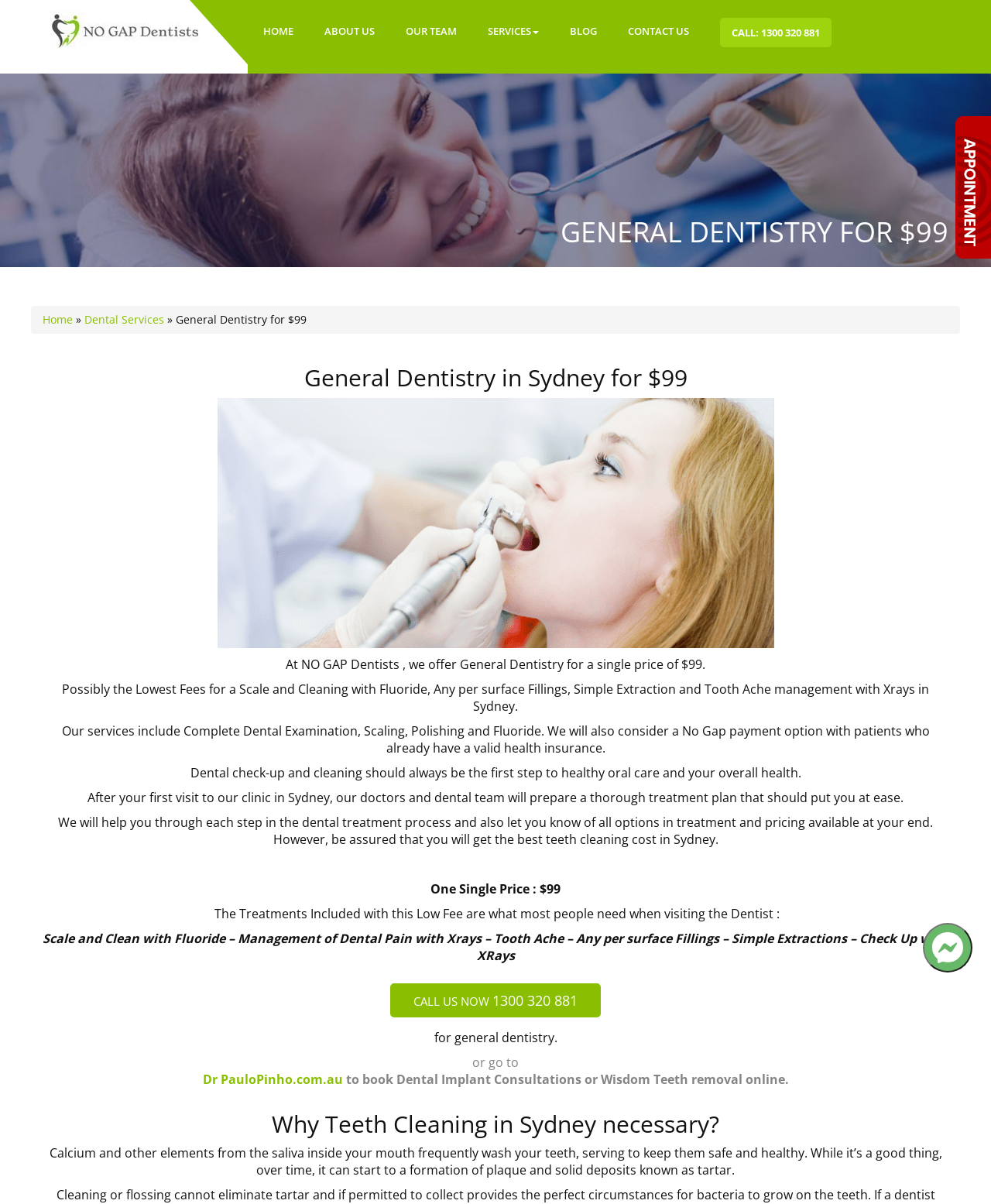Bounding box coordinates are specified in the format (top-left x, top-left y, bottom-right x, bottom-right y). All values are floating point numbers bounded between 0 and 1. Please provide the bounding box coordinate of the region this sentence describes: go here »

None